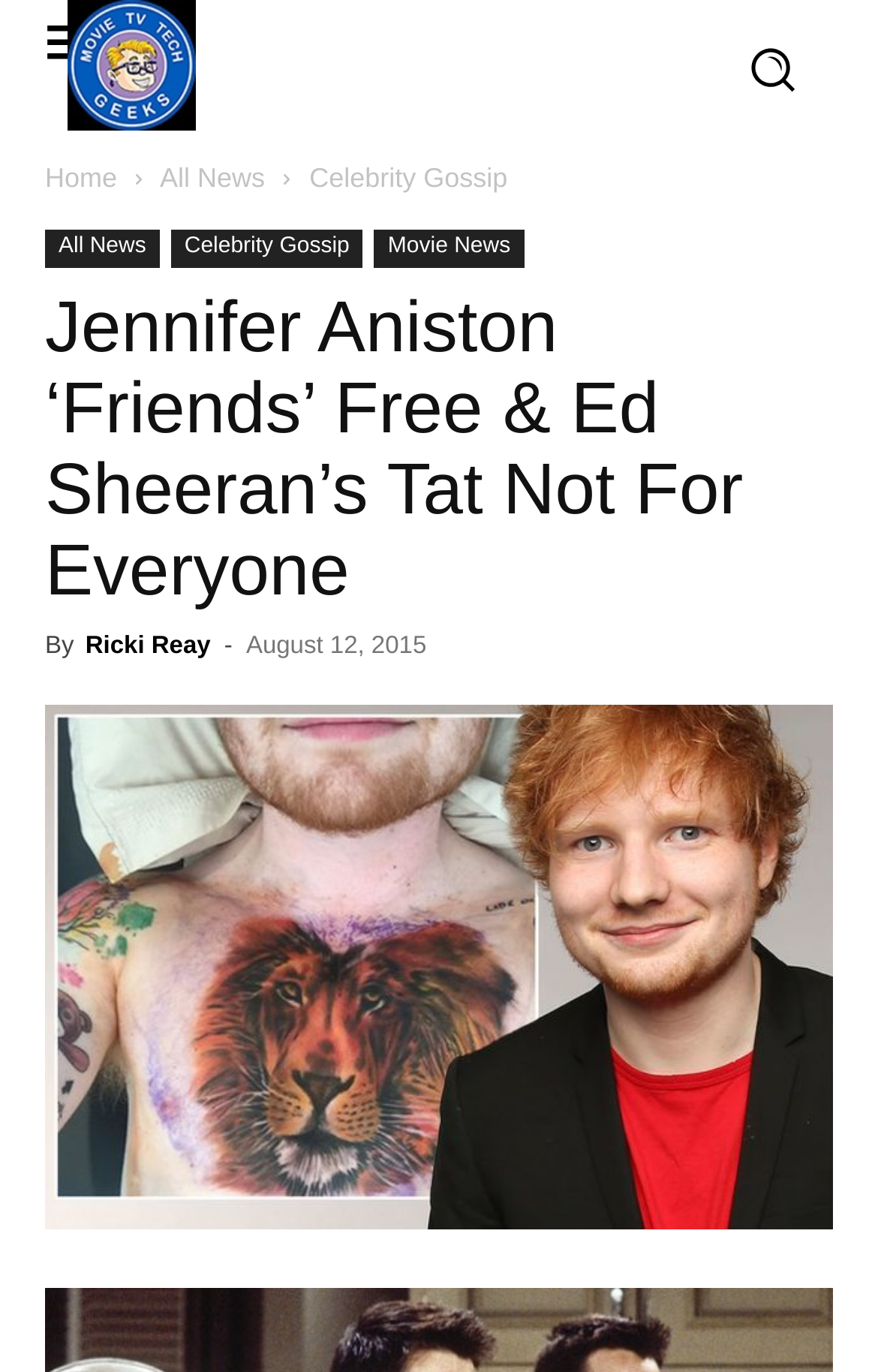Can you locate the main headline on this webpage and provide its text content?

Jennifer Aniston ‘Friends’ Free & Ed Sheeran’s Tat Not For Everyone